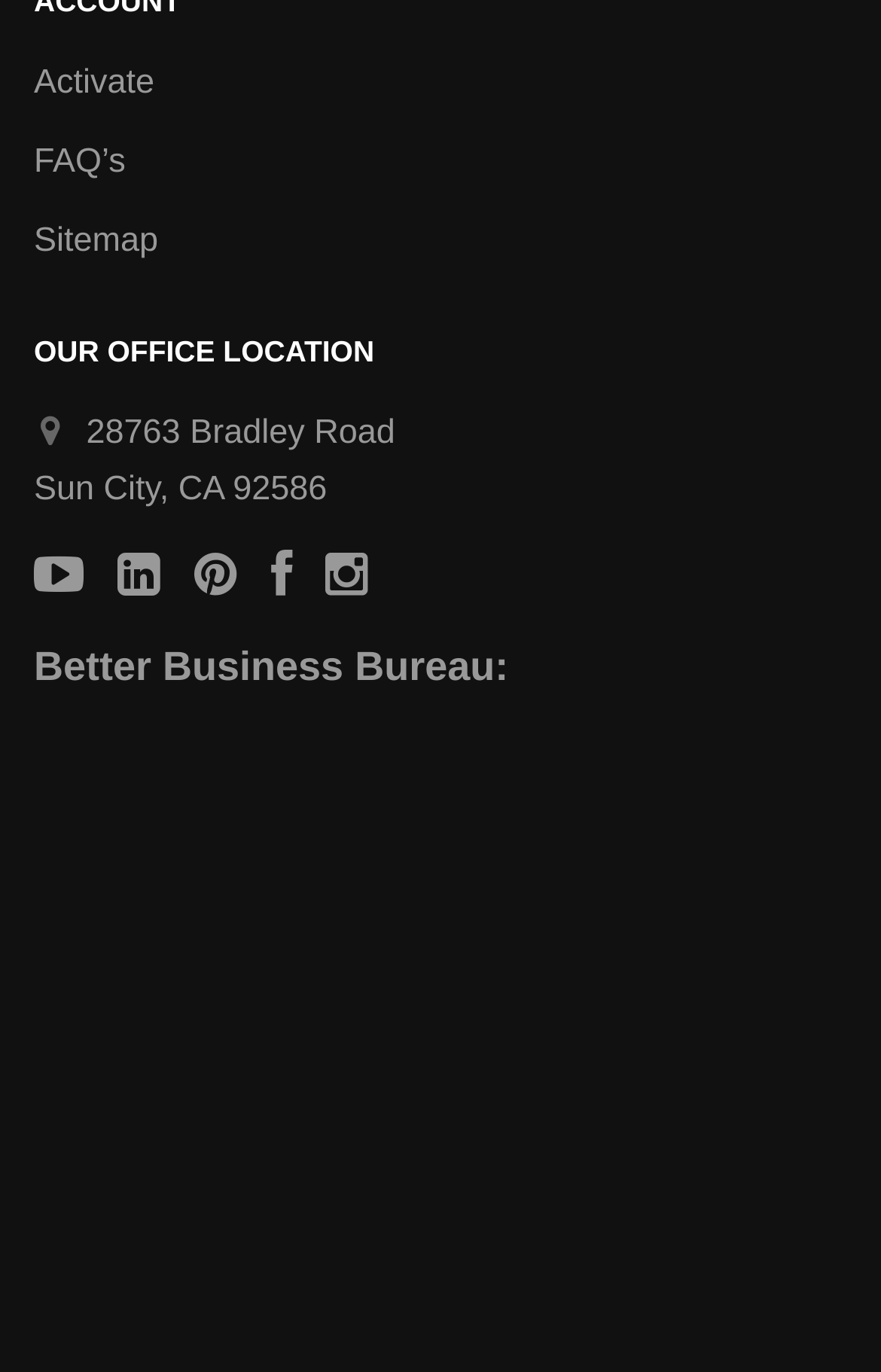Specify the bounding box coordinates of the area to click in order to follow the given instruction: "Follow on Twitter."

[0.456, 0.402, 0.962, 0.451]